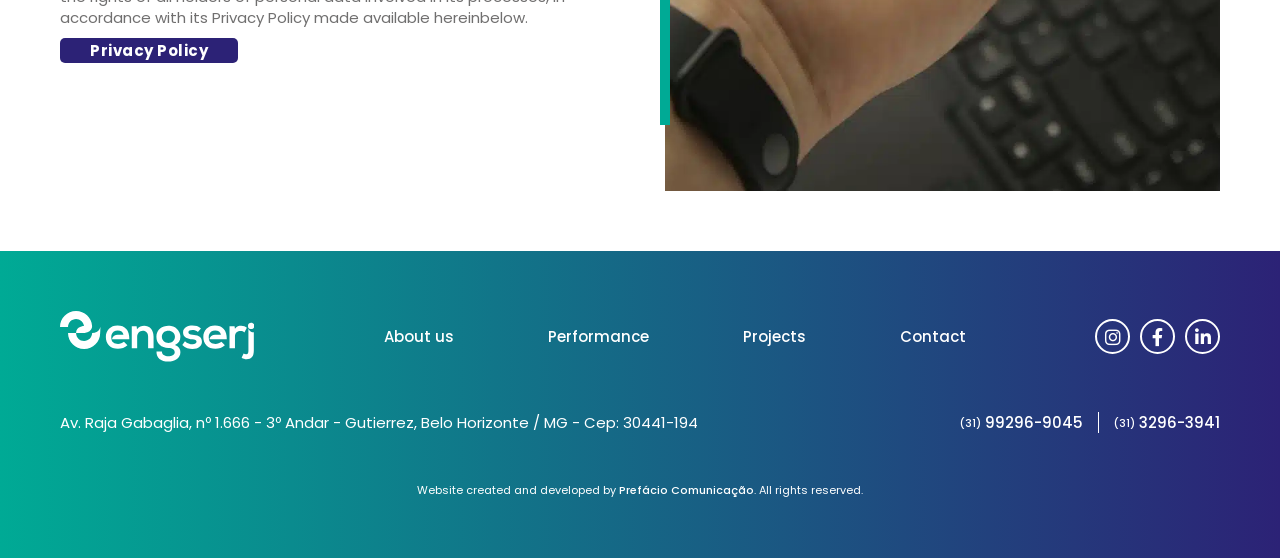What social media platforms are linked on the webpage?
Use the information from the image to give a detailed answer to the question.

I found the social media platforms by looking at the link elements that contain the names of the platforms, which are 'Instagram', 'Facebook', and 'Linkedin'. These elements are located near the bottom of the webpage.